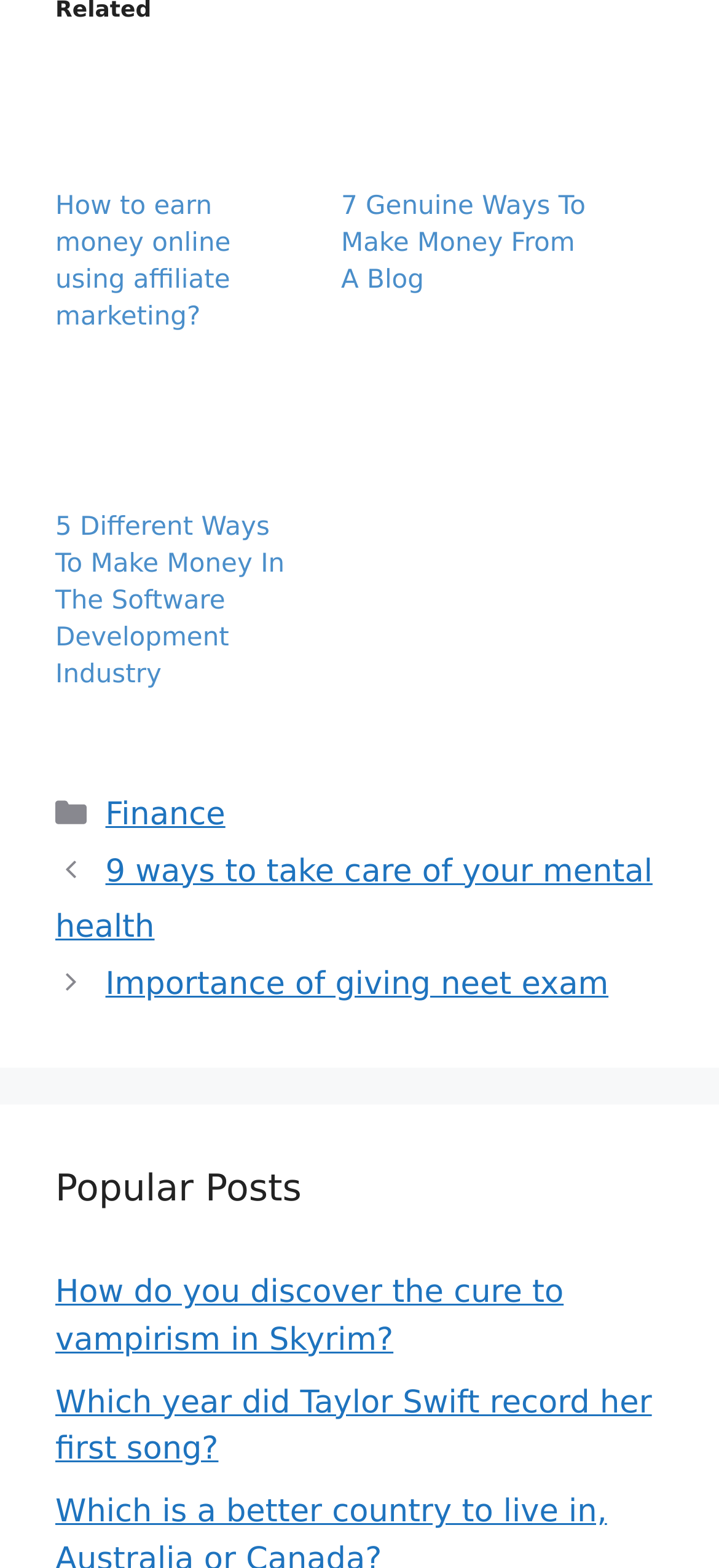Please give the bounding box coordinates of the area that should be clicked to fulfill the following instruction: "Read '7 Genuine Ways To Make Money From A Blog'". The coordinates should be in the format of four float numbers from 0 to 1, i.e., [left, top, right, bottom].

[0.474, 0.122, 0.815, 0.188]